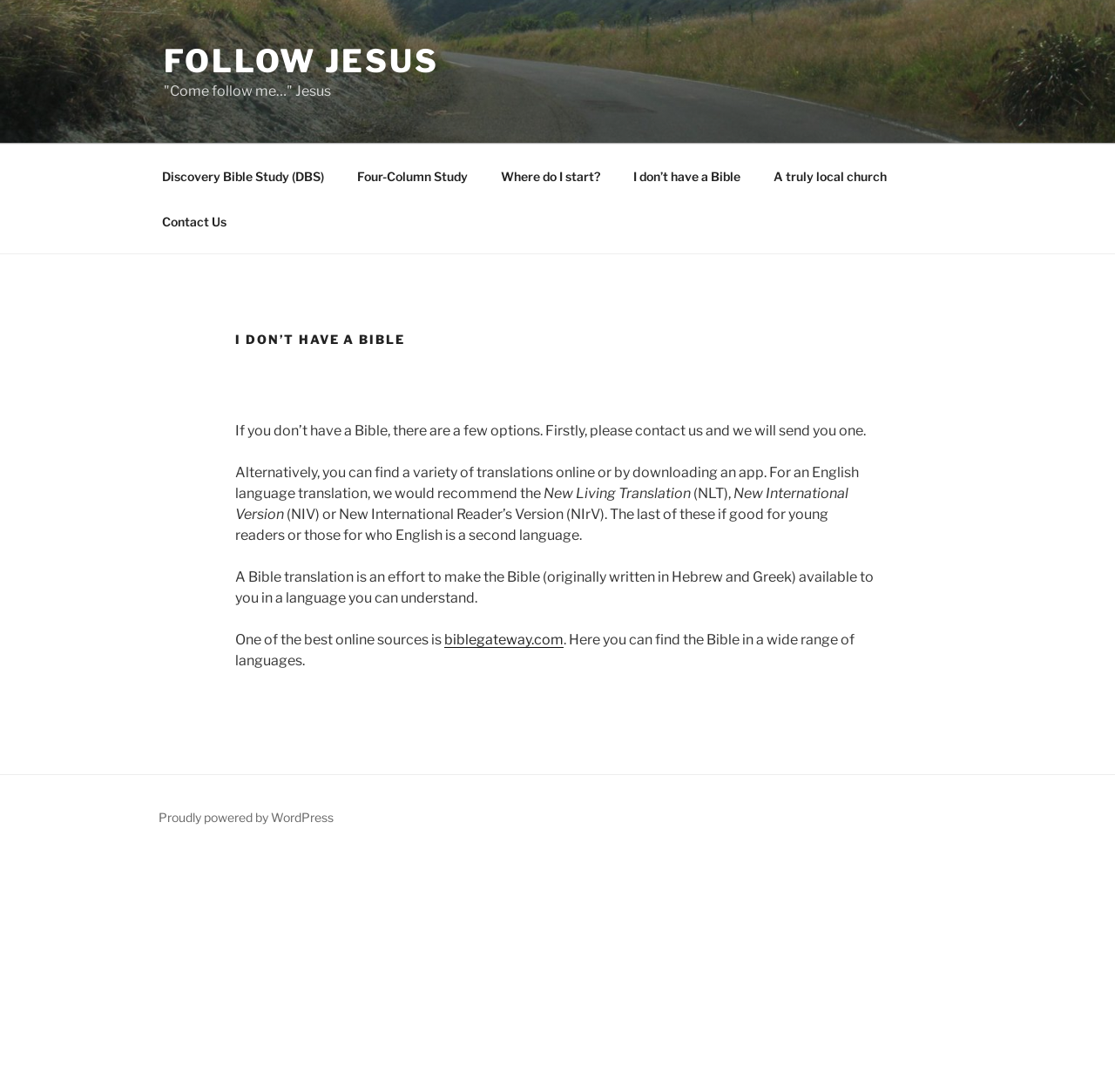Answer the following query with a single word or phrase:
What is the purpose of a Bible translation?

Make the Bible available in a language you can understand